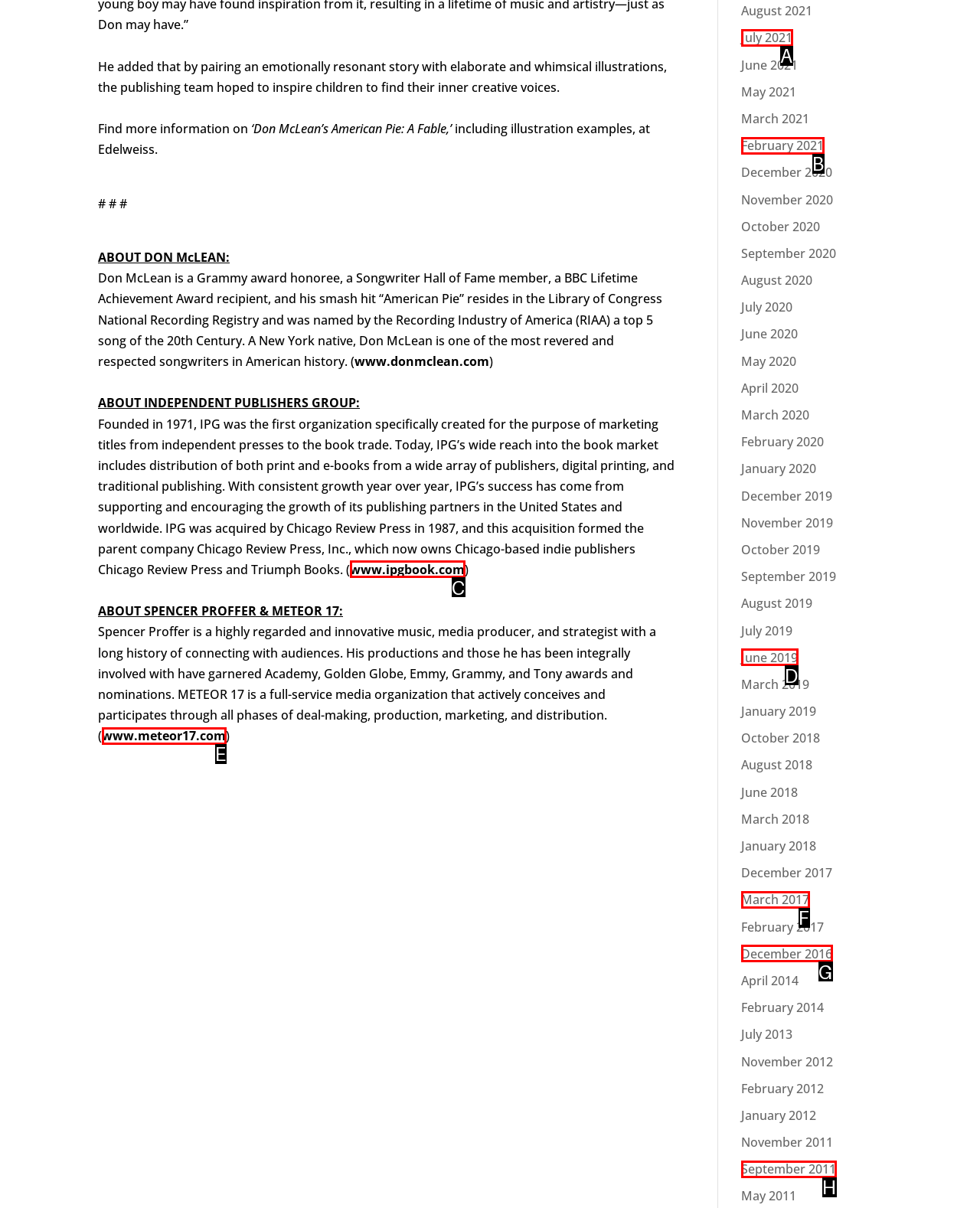Find the option that aligns with: www.meteor17.com
Provide the letter of the corresponding option.

E